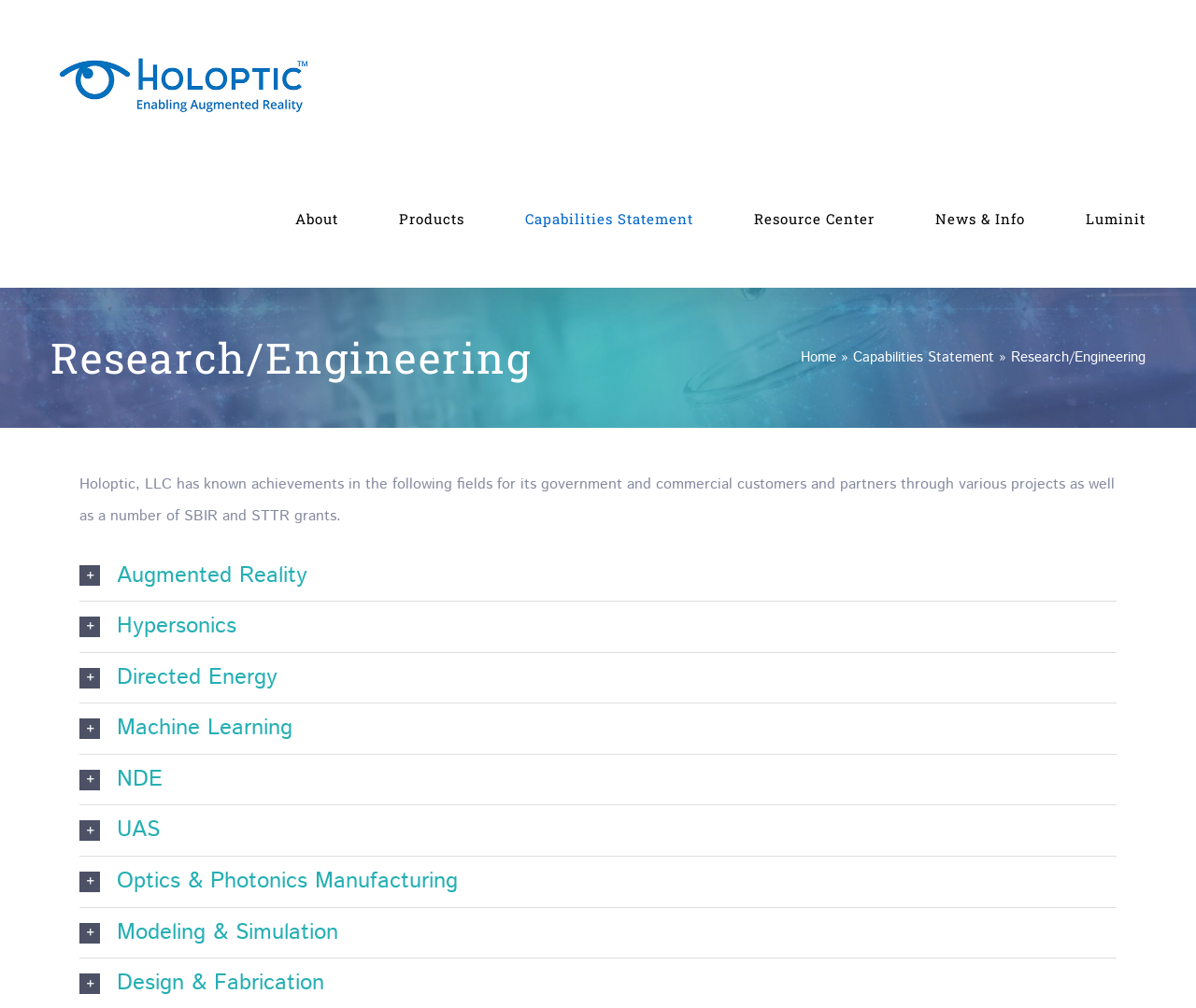Identify the bounding box coordinates of the clickable region to carry out the given instruction: "Select Augmented Reality tab".

[0.066, 0.546, 0.934, 0.596]